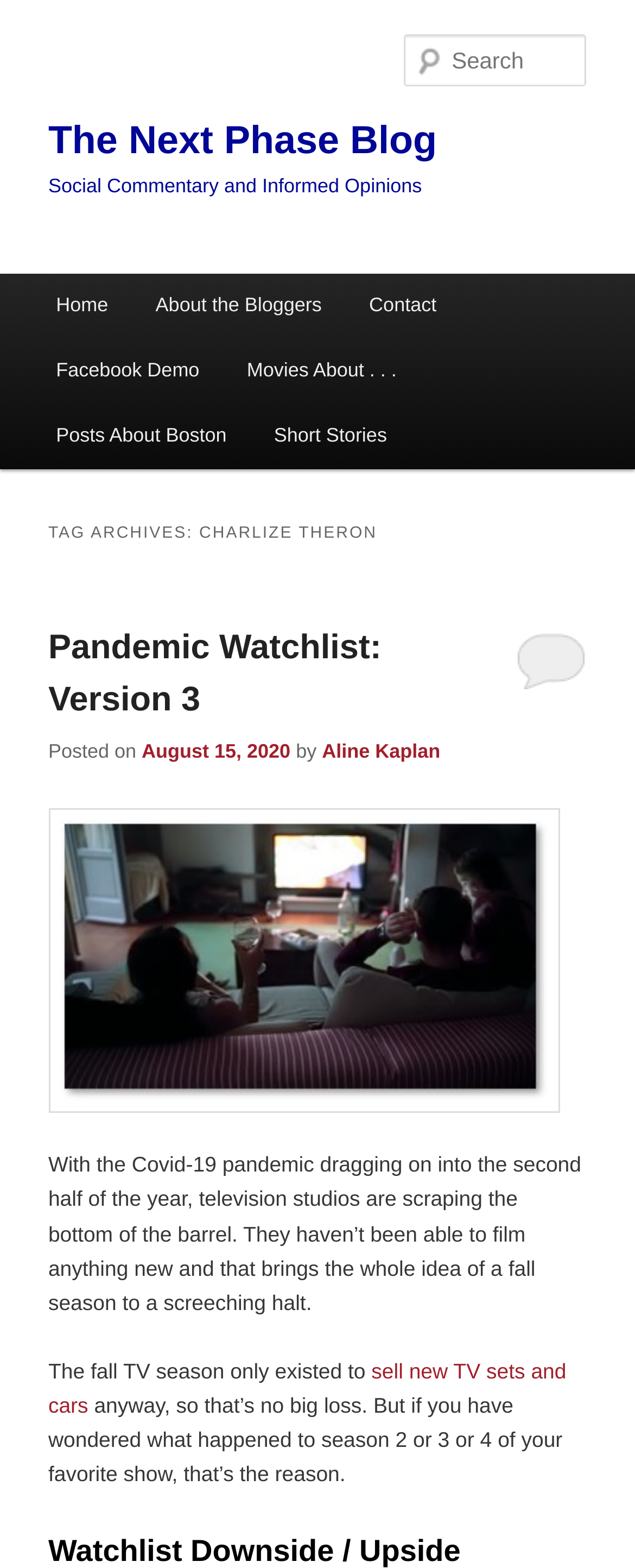Provide a brief response to the question below using one word or phrase:
How many main menu items are there?

5